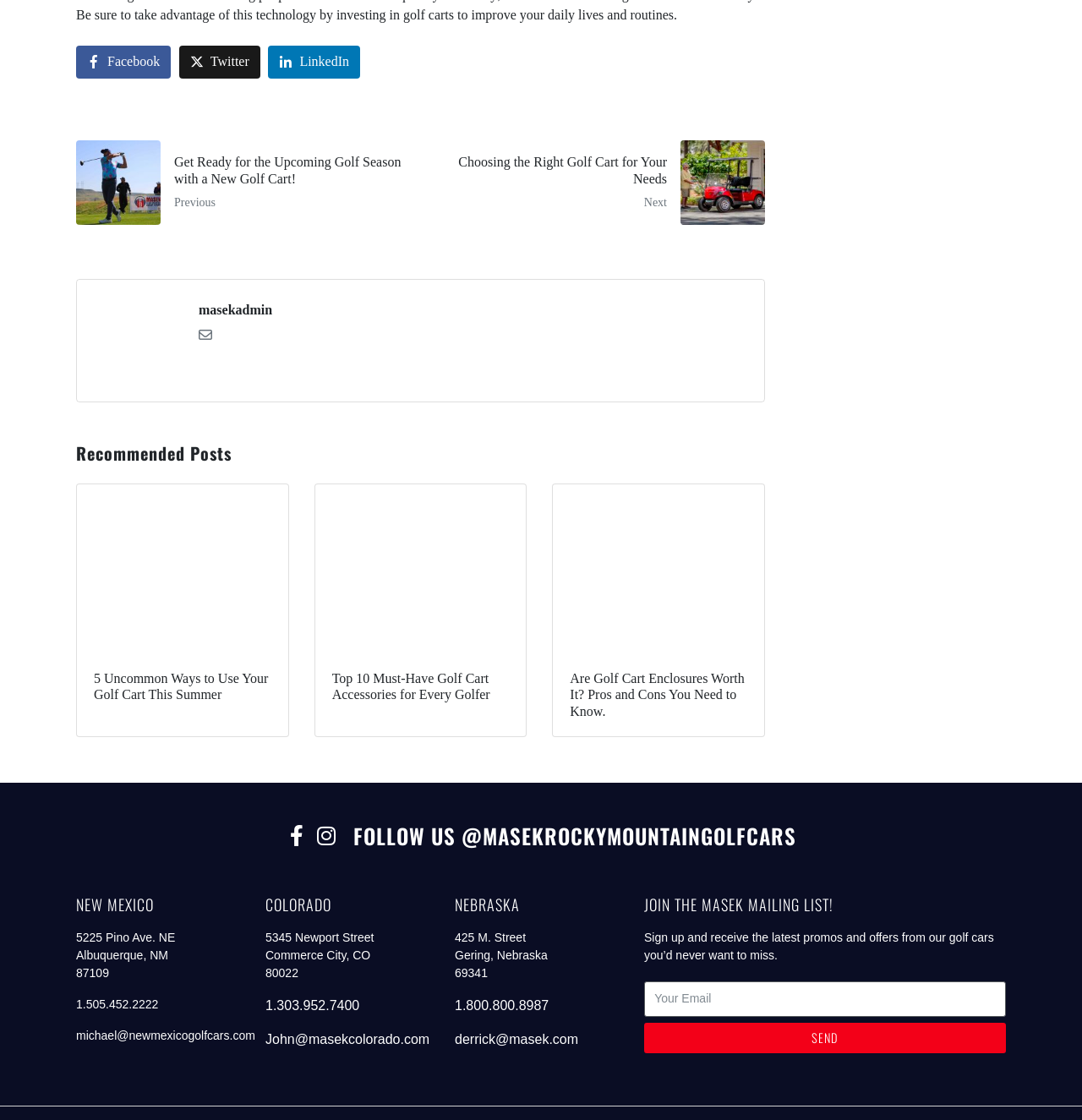What is the title of the first recommended post?
Can you provide a detailed and comprehensive answer to the question?

I looked at the recommended posts section and found that the first post is titled '5 Uncommon Ways to Use Your Golf Cart This Summer', so the title of the first recommended post is '5 Uncommon Ways to Use Your Golf Cart This Summer'.